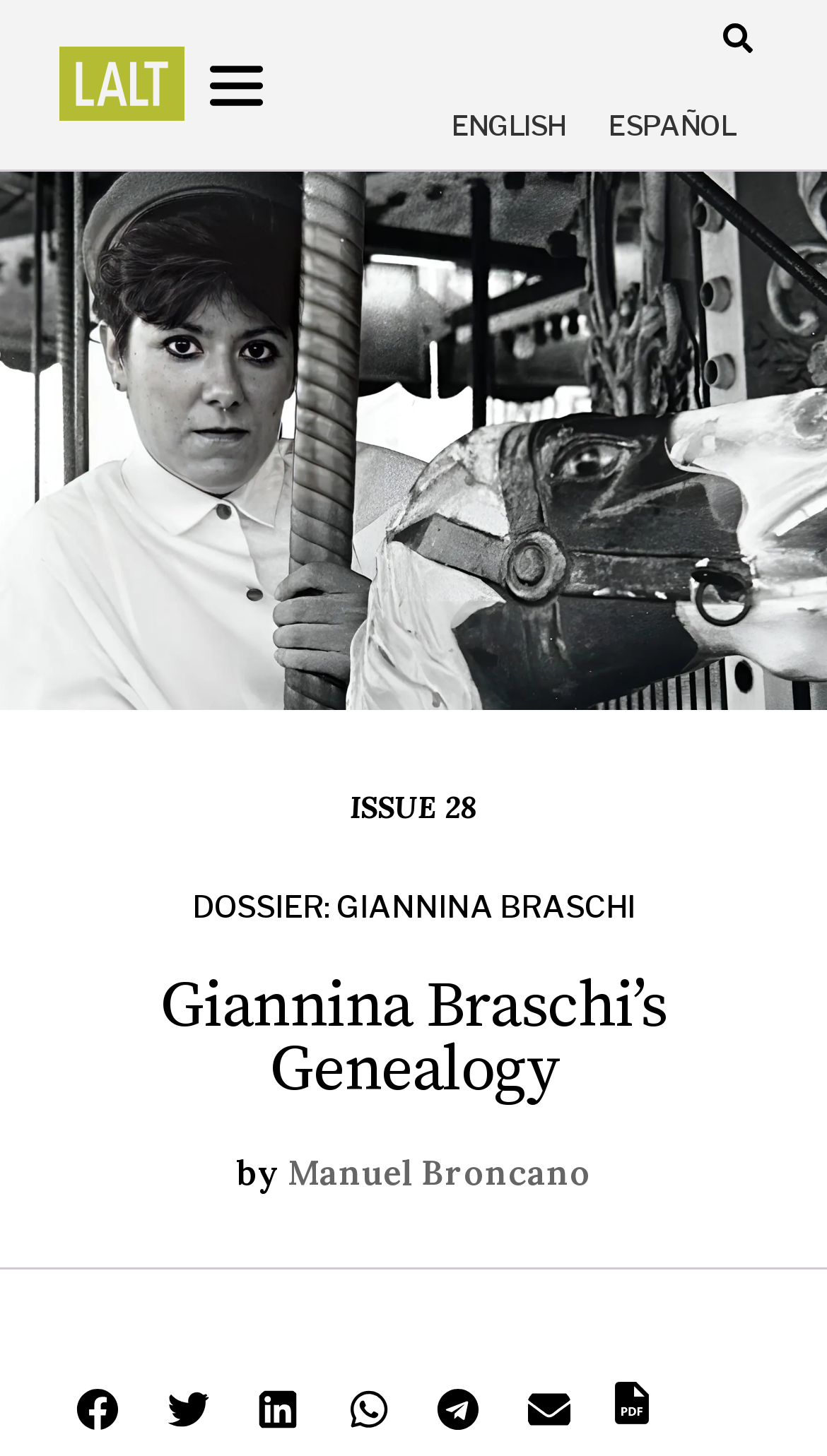What is the issue number of the dossier? Observe the screenshot and provide a one-word or short phrase answer.

28